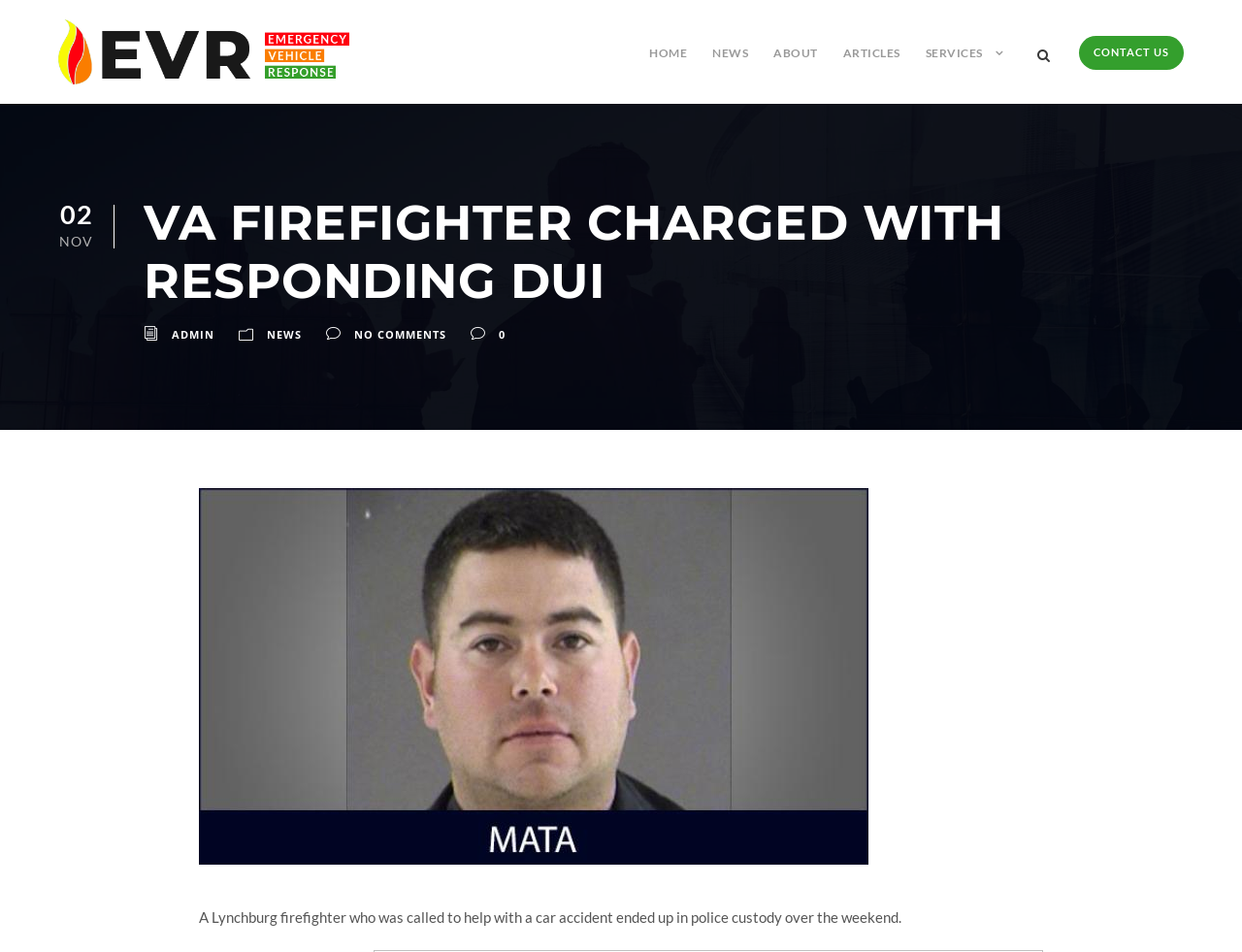Describe the webpage in detail, including text, images, and layout.

The webpage appears to be a news article page. At the top left, there is a small image and a link. To the right of these elements, there is a navigation menu consisting of six links: "HOME", "NEWS", "ABOUT", "ARTICLES", "SERVICES", and "CONTACT US". These links are positioned horizontally and are evenly spaced.

Below the navigation menu, there is a heading that reads "VA FIREFIGHTER CHARGED WITH RESPONDING DUI". This heading spans almost the entire width of the page.

Under the heading, there are three links: "ADMIN", "NEWS", and "NO COMMENTS". These links are positioned horizontally and are aligned to the left.

The main content of the page is an image that takes up most of the page's width and about half of its height. Below the image, there is a paragraph of text that summarizes the news article. The text reads, "A Lynchburg firefighter who was called to help with a car accident ended up in police custody over the weekend."